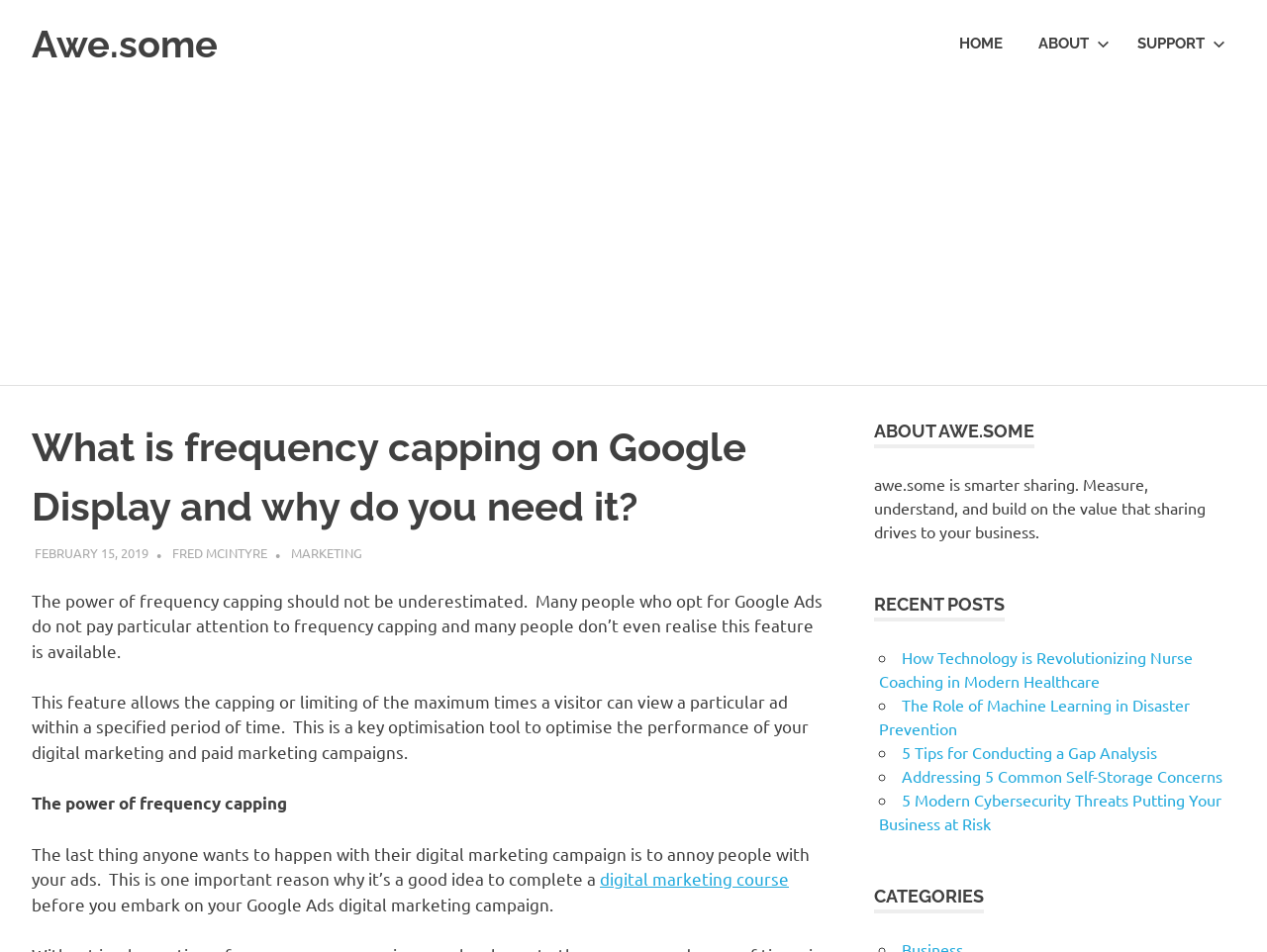Locate the bounding box coordinates of the element that should be clicked to fulfill the instruction: "Visit the 'ABOUT' page".

[0.805, 0.016, 0.884, 0.077]